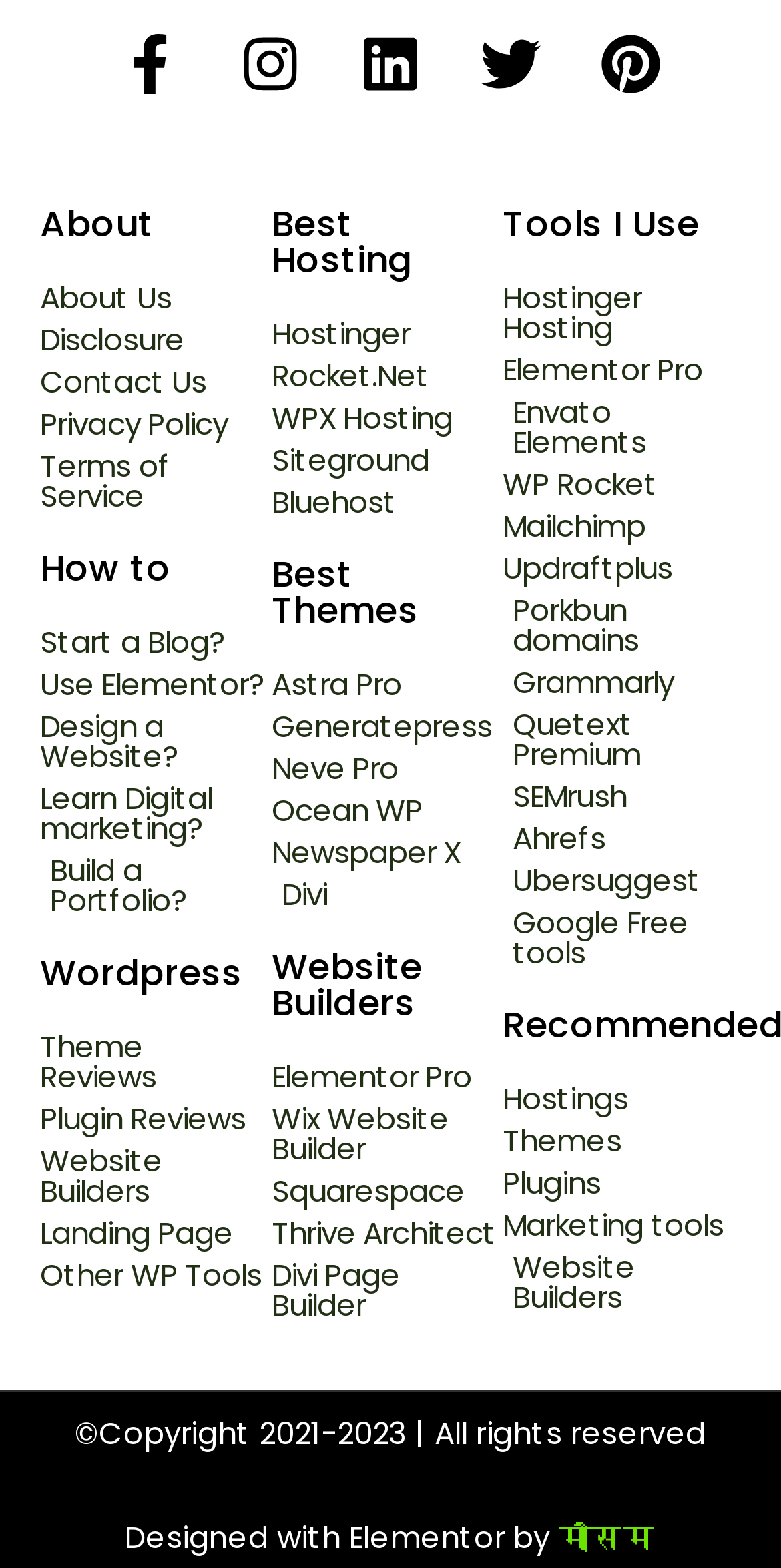Please identify the bounding box coordinates of the element that needs to be clicked to perform the following instruction: "Learn more about WPX Hosting".

[0.347, 0.257, 0.636, 0.276]